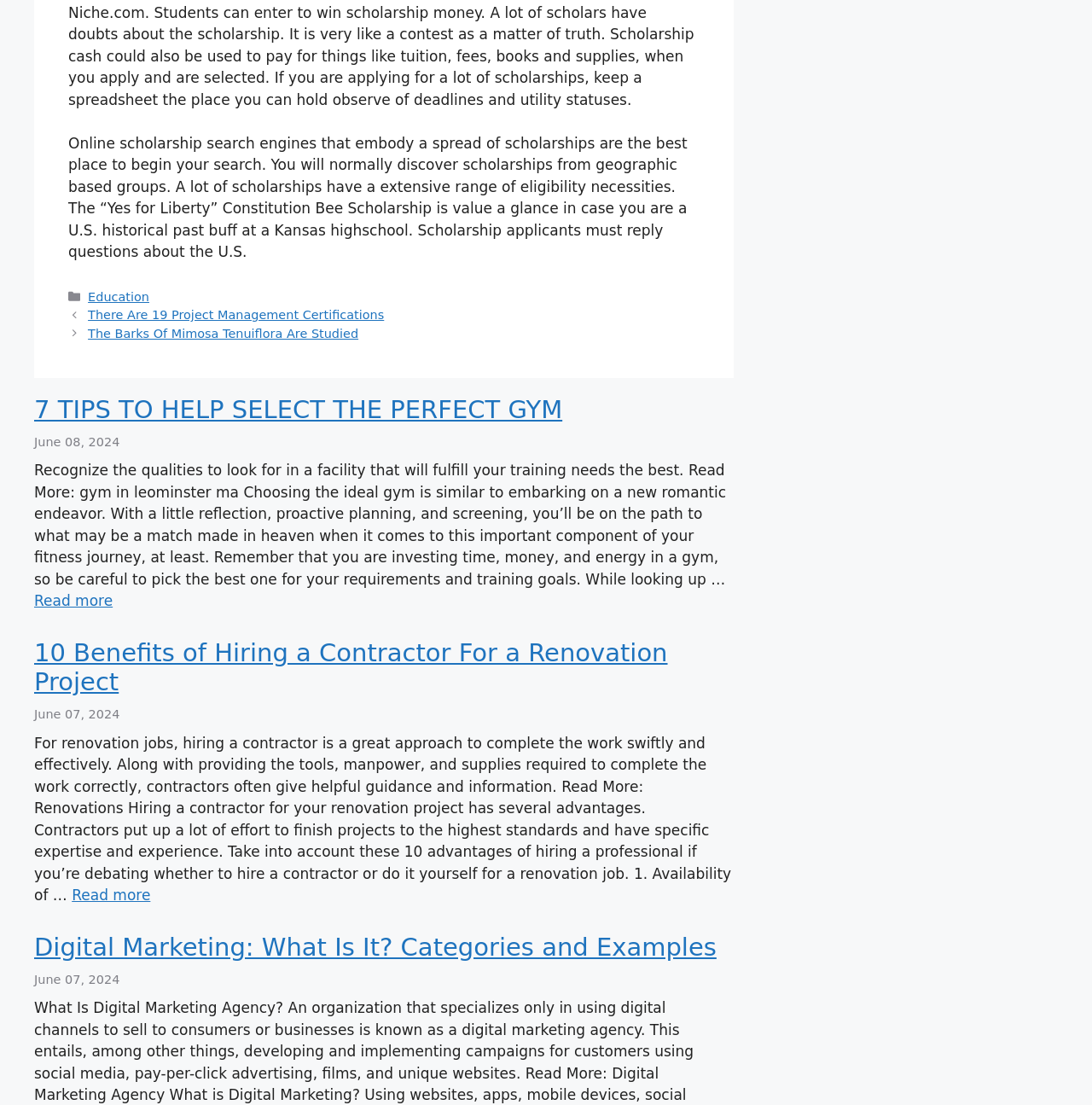From the details in the image, provide a thorough response to the question: What is the purpose of hiring a contractor according to the second article?

According to the second article, hiring a contractor is a great approach to complete renovation projects swiftly and effectively, as they provide the necessary tools, manpower, and supplies, and also offer helpful guidance and information.